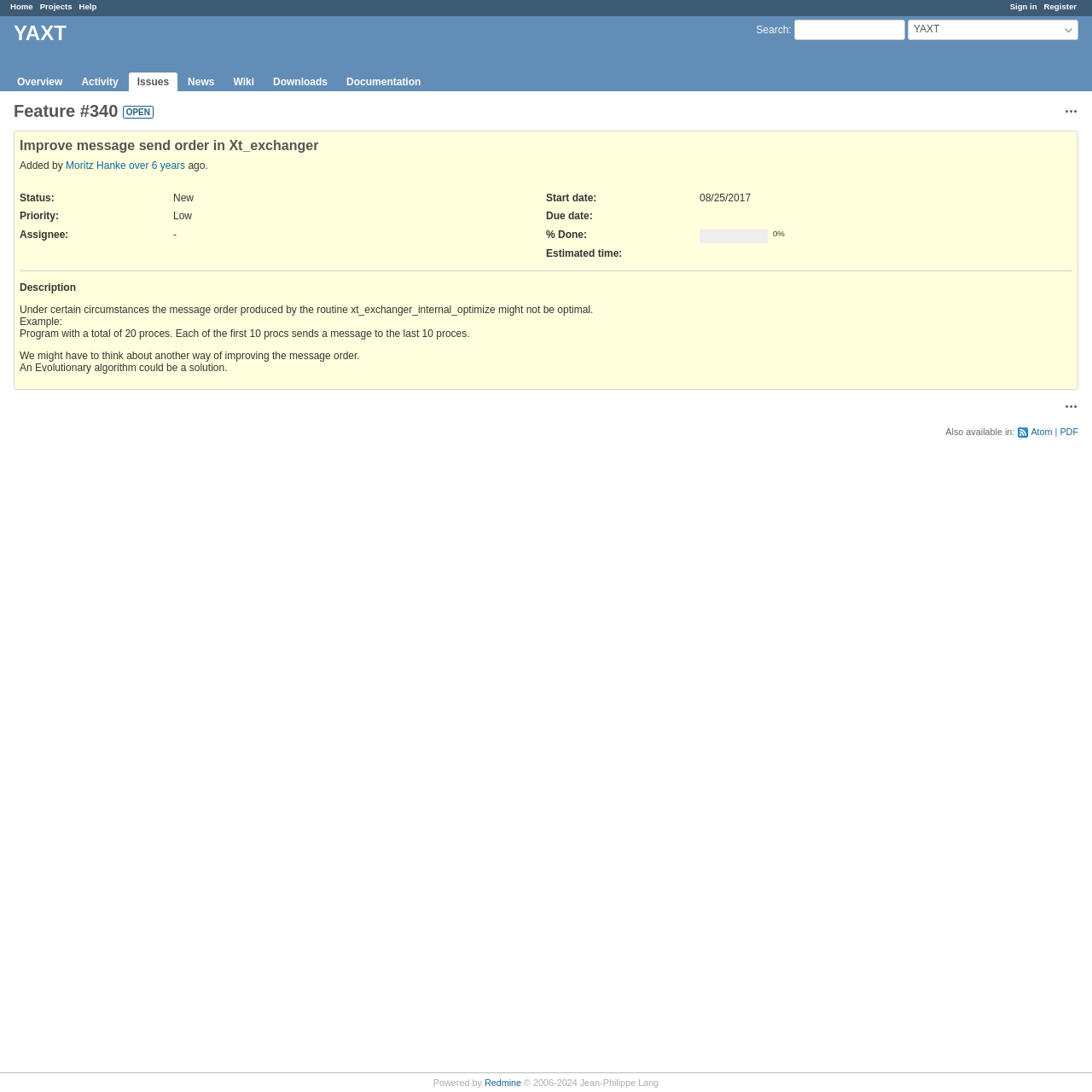What is the software that powers this website?
Using the visual information, respond with a single word or phrase.

Redmine